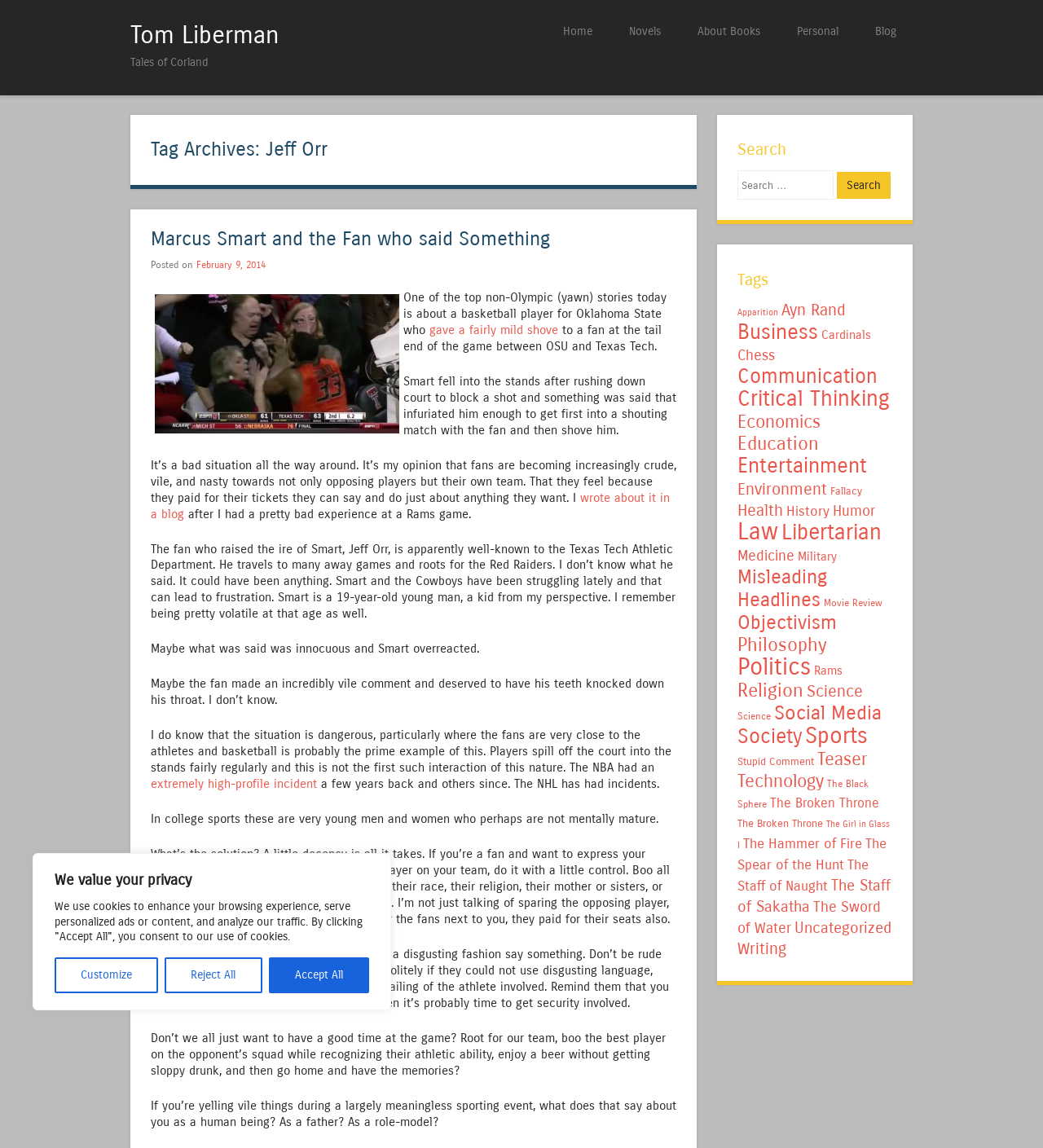How many items are tagged with 'Business'? From the image, respond with a single word or brief phrase.

162 items